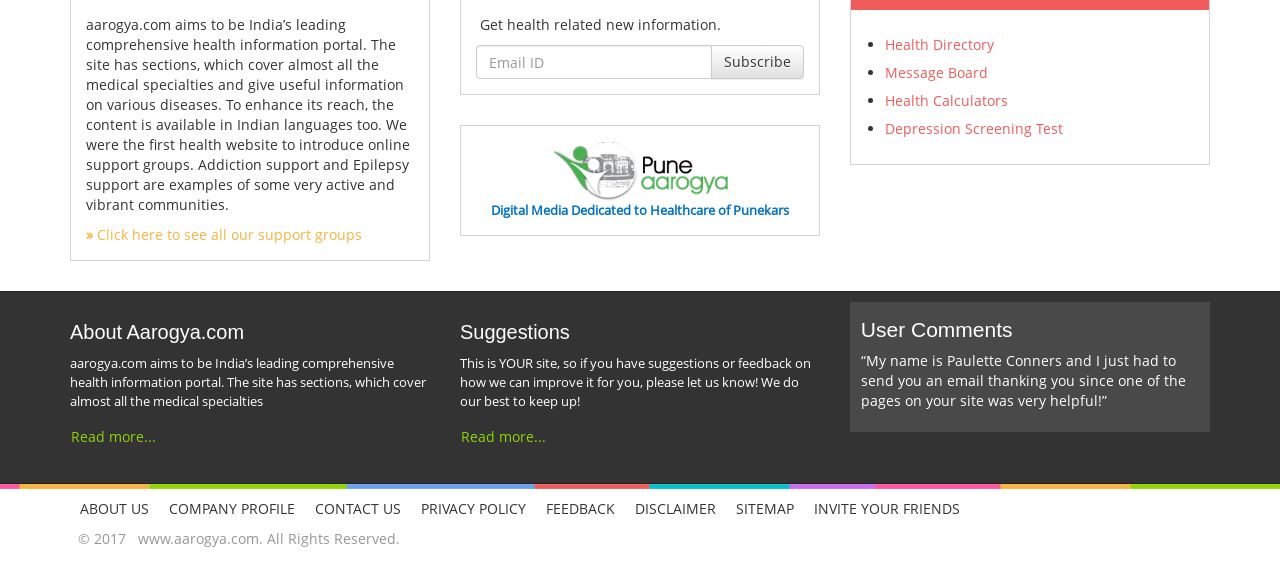Please determine the bounding box coordinates for the UI element described here. Use the format (top-left x, top-left y, bottom-right x, bottom-right y) with values bounded between 0 and 1: Depression Screening Test

[0.691, 0.204, 0.83, 0.237]